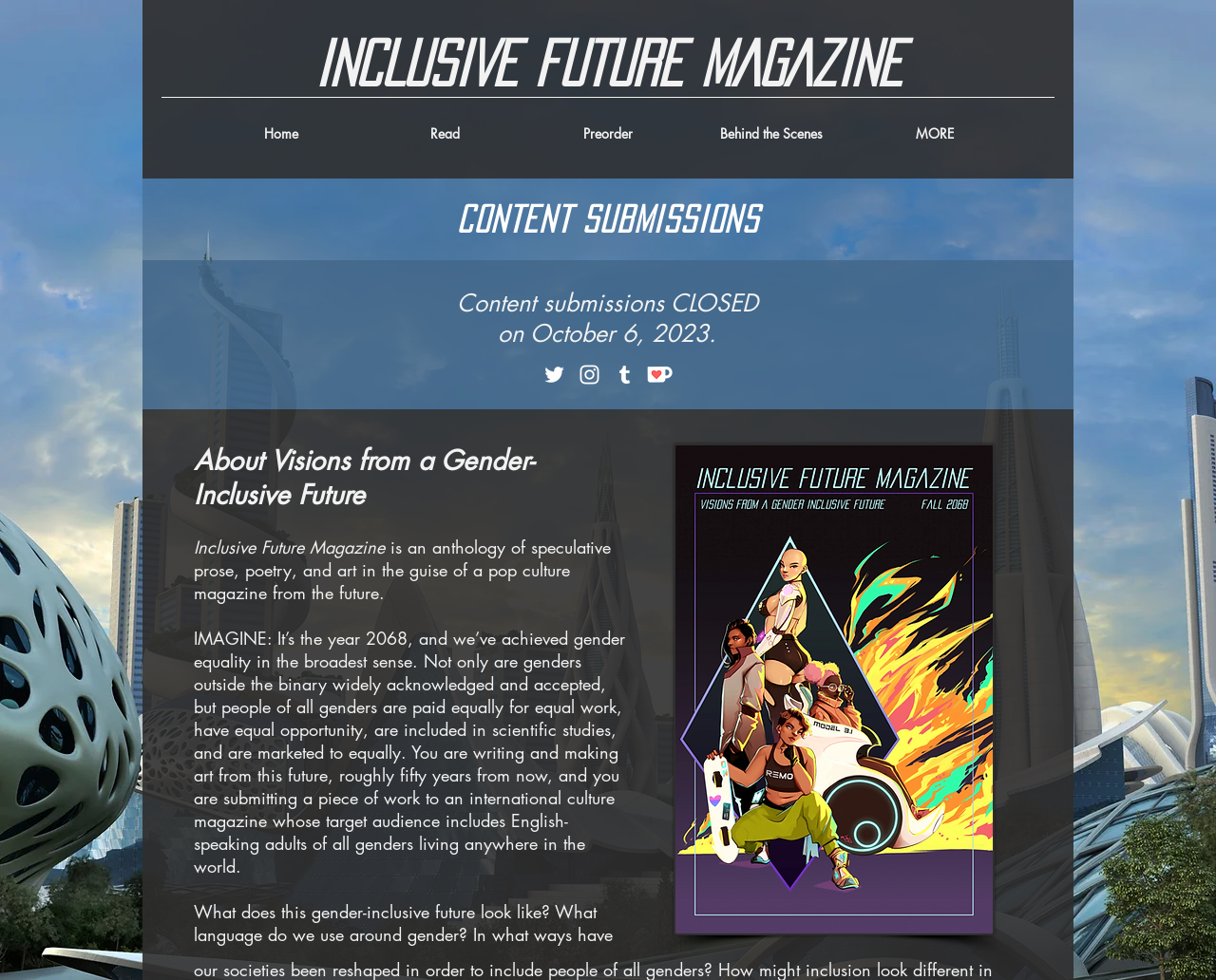Your task is to find and give the main heading text of the webpage.

INCLUSIVE FUTURE MAGAZINE